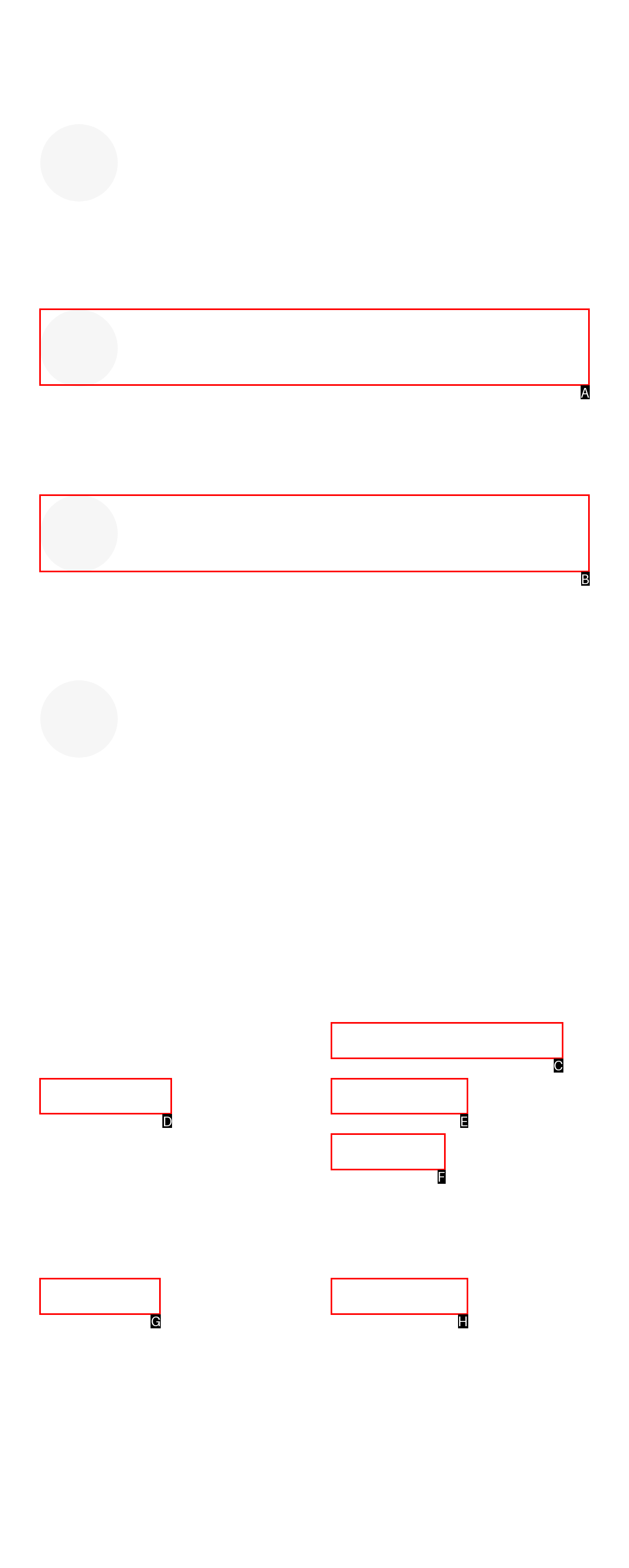Choose the letter of the element that should be clicked to complete the task: Call the office
Answer with the letter from the possible choices.

A